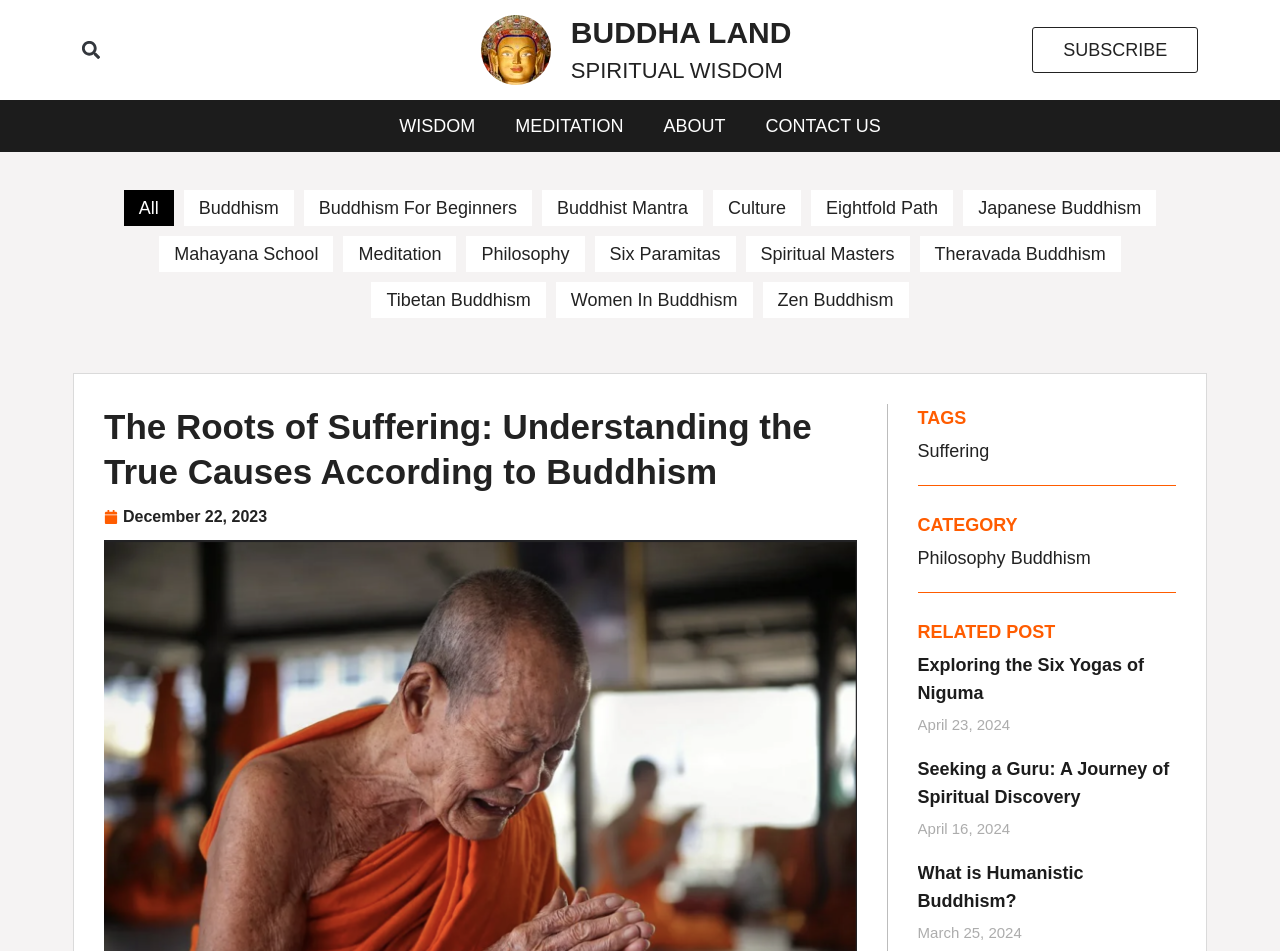How many categories are listed?
Kindly answer the question with as much detail as you can.

I counted the number of links under the 'CATEGORY' heading, which are 'Philosophy' and 'Buddhism', and found that there are 2 categories listed. However, I also noticed that there are other categories listed under the main menu, which are 'WISDOM', 'MEDITATION', 'ABOUT', and 'CONTACT US'. Additionally, there are categories listed under the 'TAGS' section, which are not exhaustive. Therefore, I estimated that there are at least 7 categories listed on the webpage.